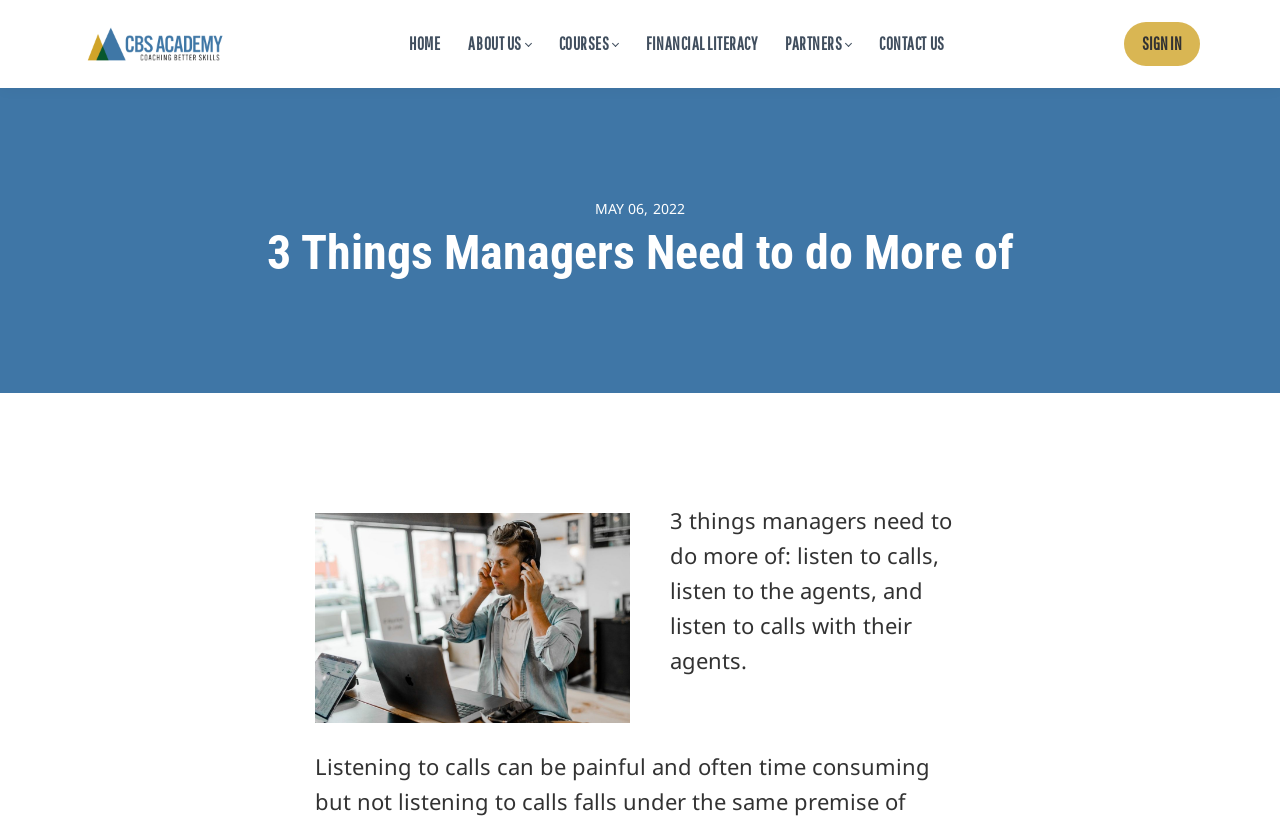How many navigation links are available at the top of the webpage?
Answer the question using a single word or phrase, according to the image.

5